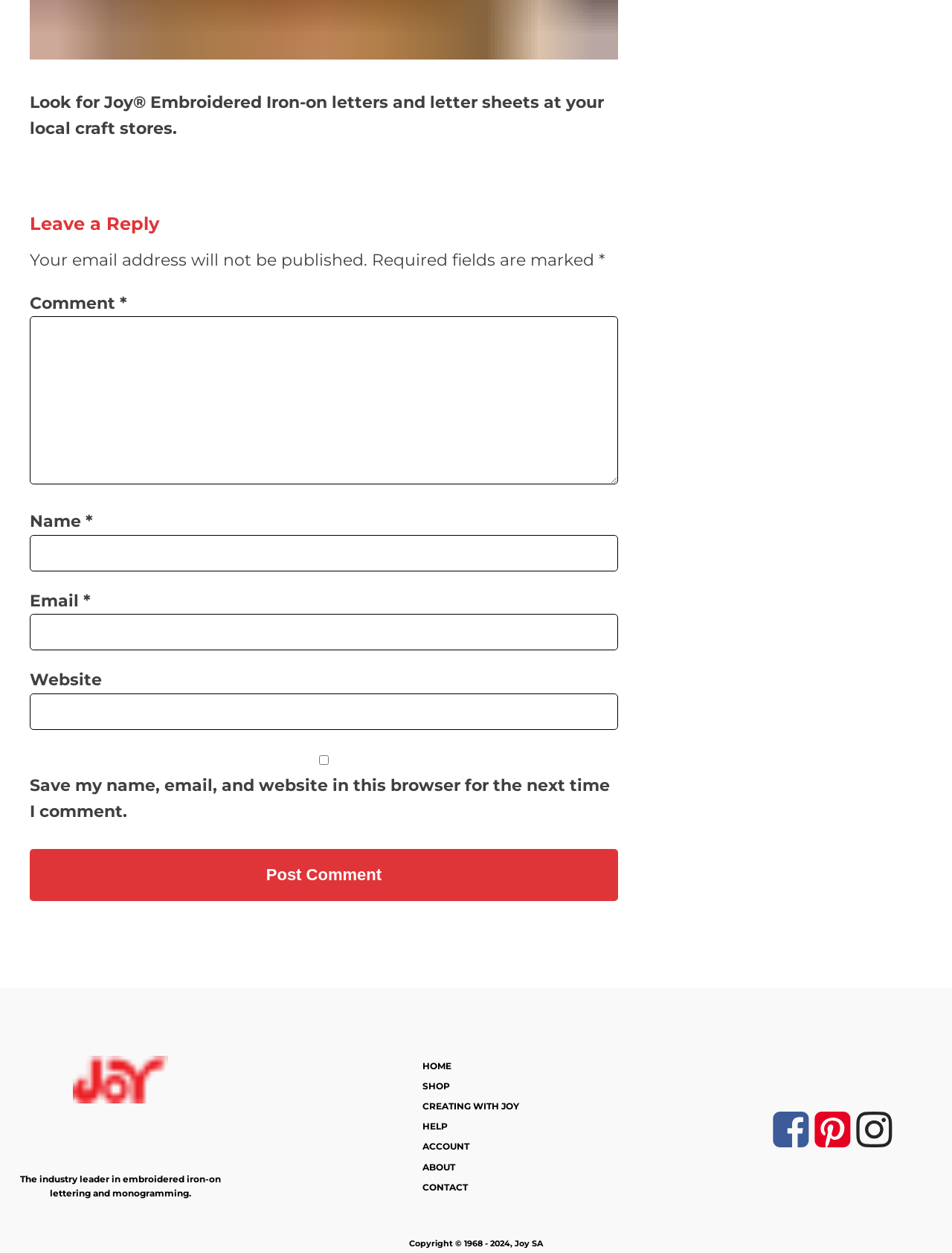What is the purpose of the checkbox in the comment section?
Provide a concise answer using a single word or phrase based on the image.

Save user information for next comment